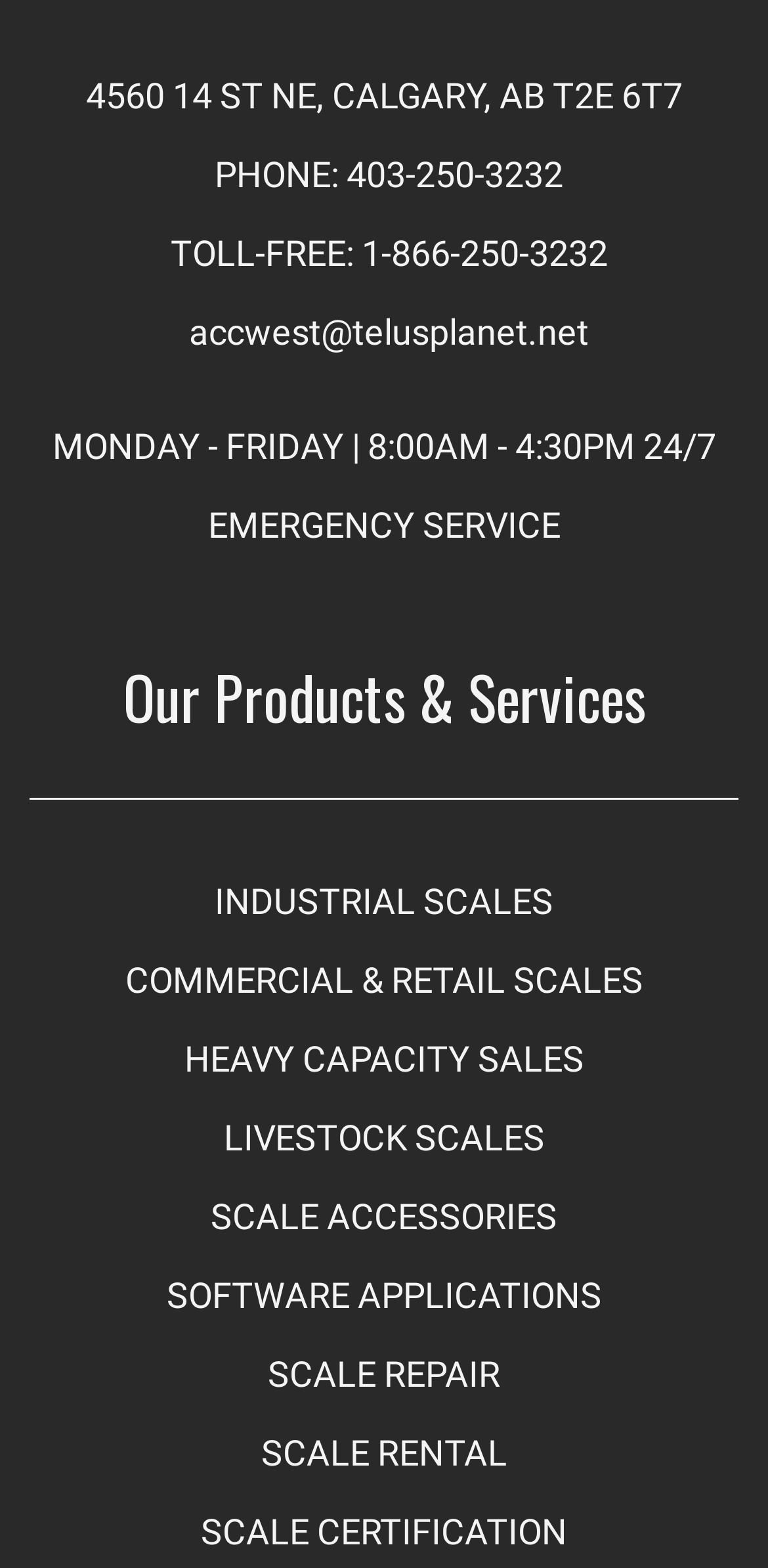Determine the bounding box coordinates of the area to click in order to meet this instruction: "Learn about commercial and retail scales".

[0.163, 0.612, 0.837, 0.638]